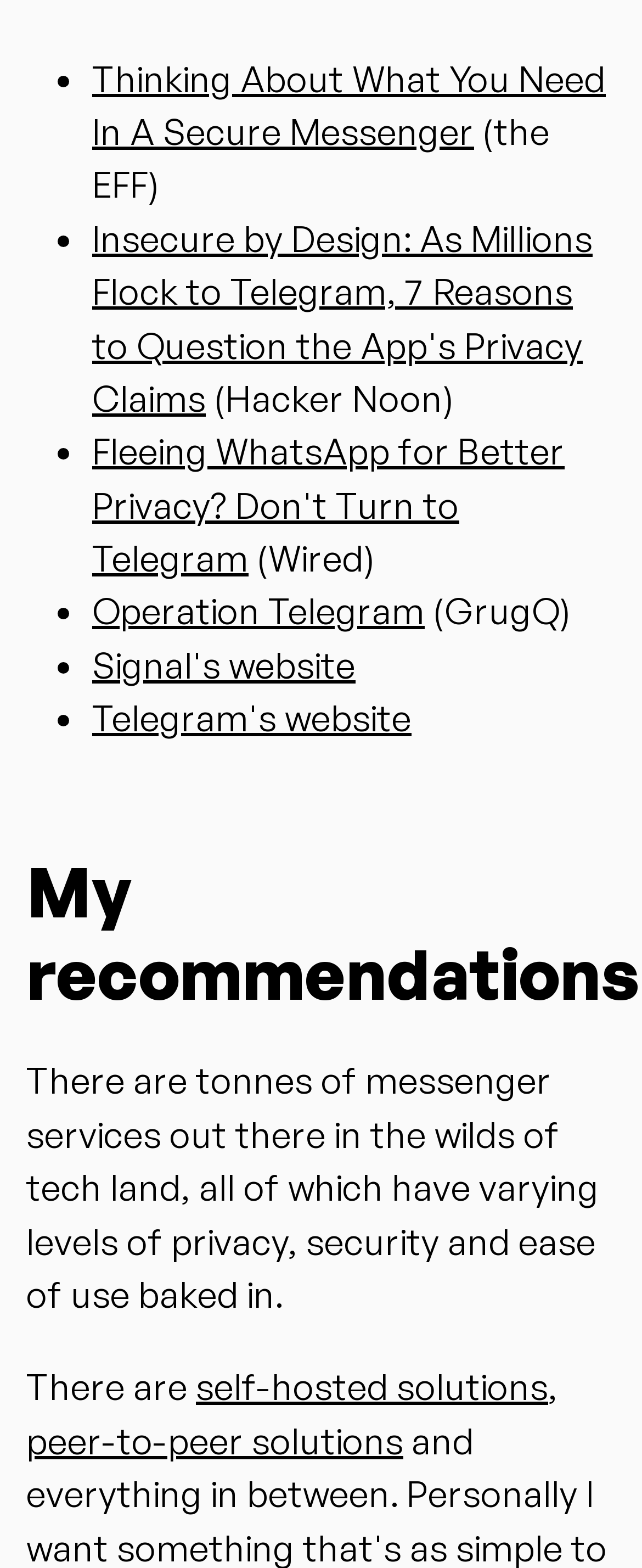How many list markers are there?
Please provide a detailed and thorough answer to the question.

There are six list markers, each represented by a bullet point, which are used to list out different links and their corresponding descriptions.